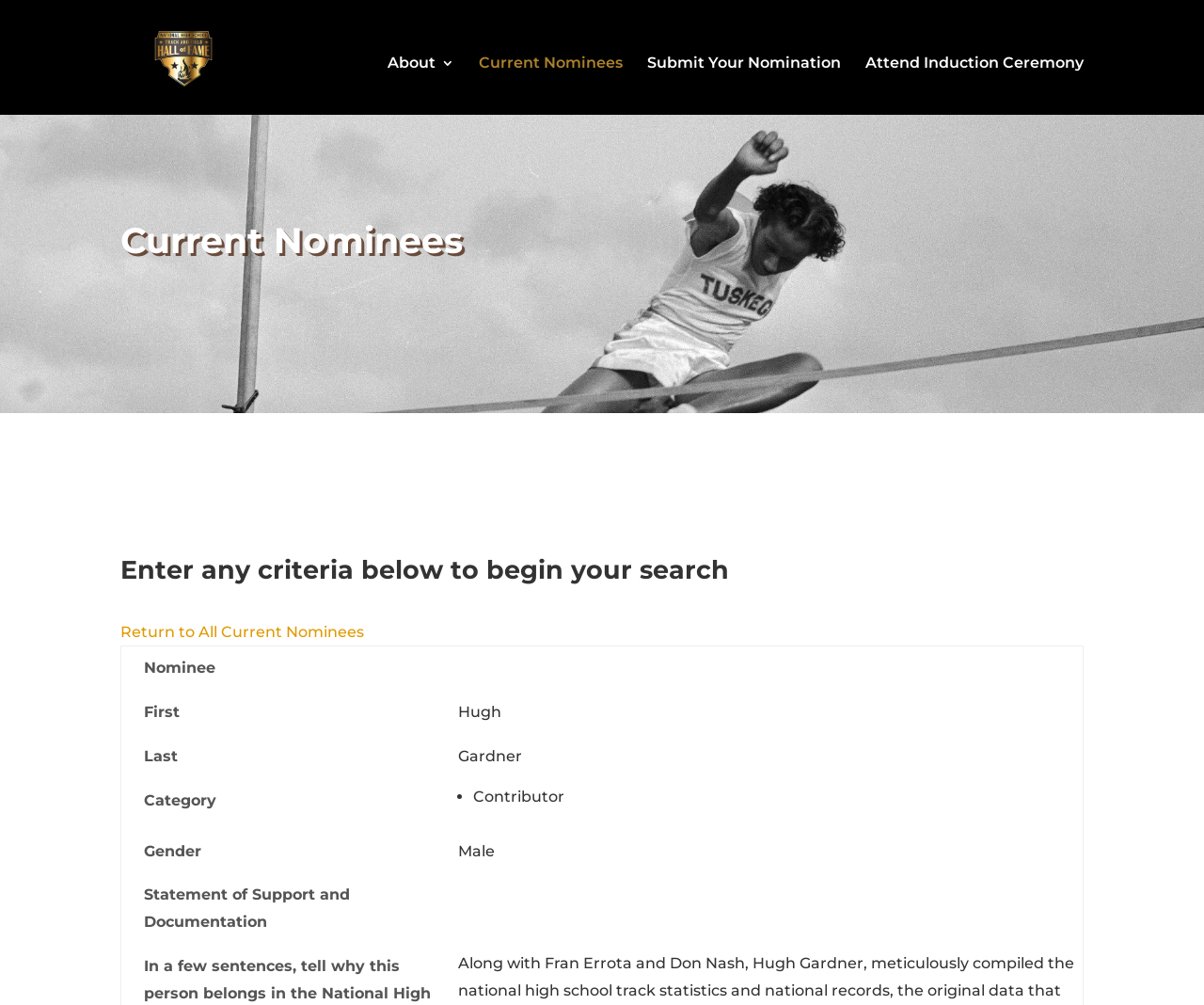How many nominees are listed?
Using the picture, provide a one-word or short phrase answer.

3